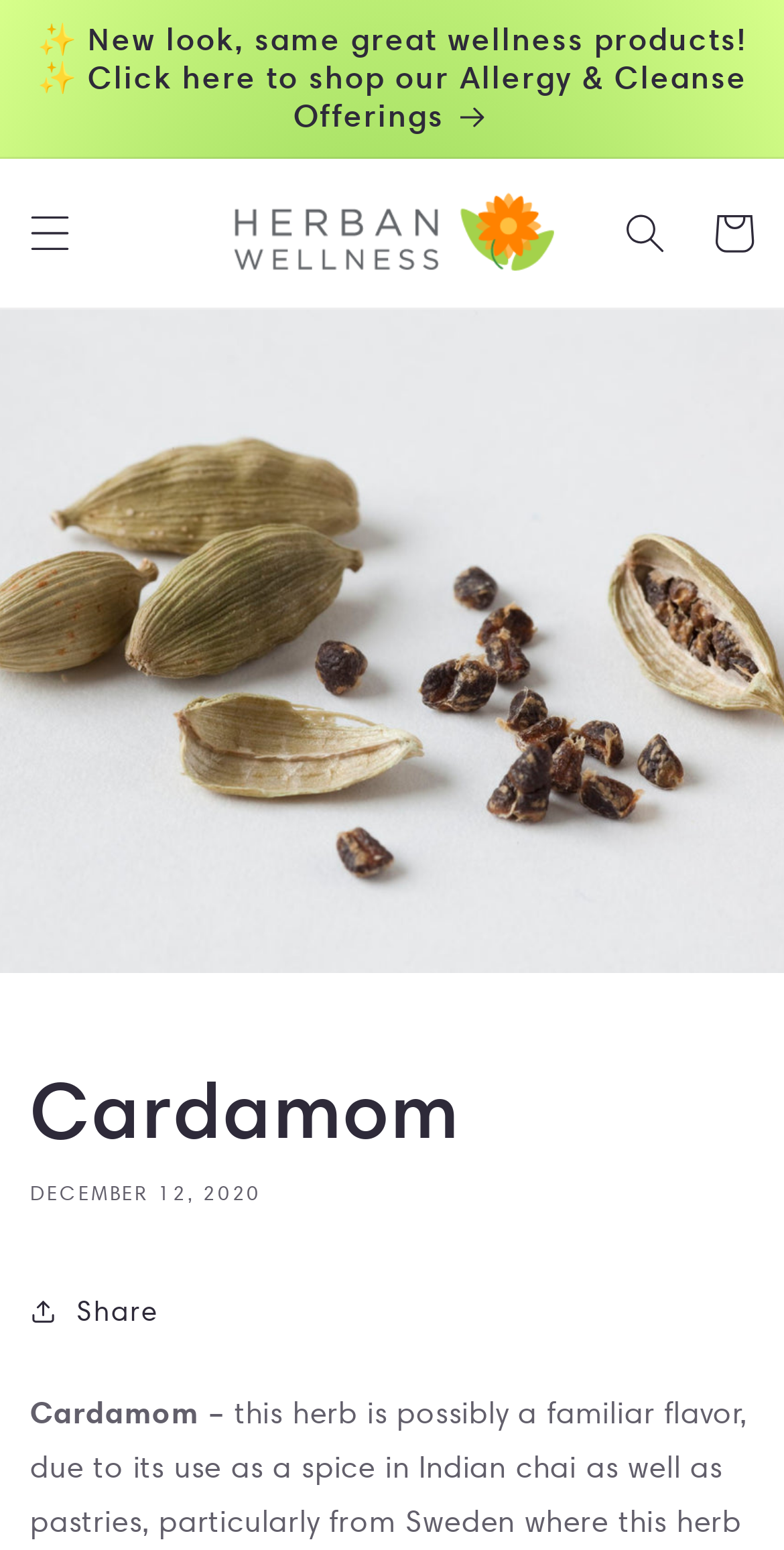What is the name of the website?
Please answer the question as detailed as possible.

I determined the name of the website by looking at the link element with the text 'HerbanWellness' and an image with the same name, which suggests that it is the logo of the website.